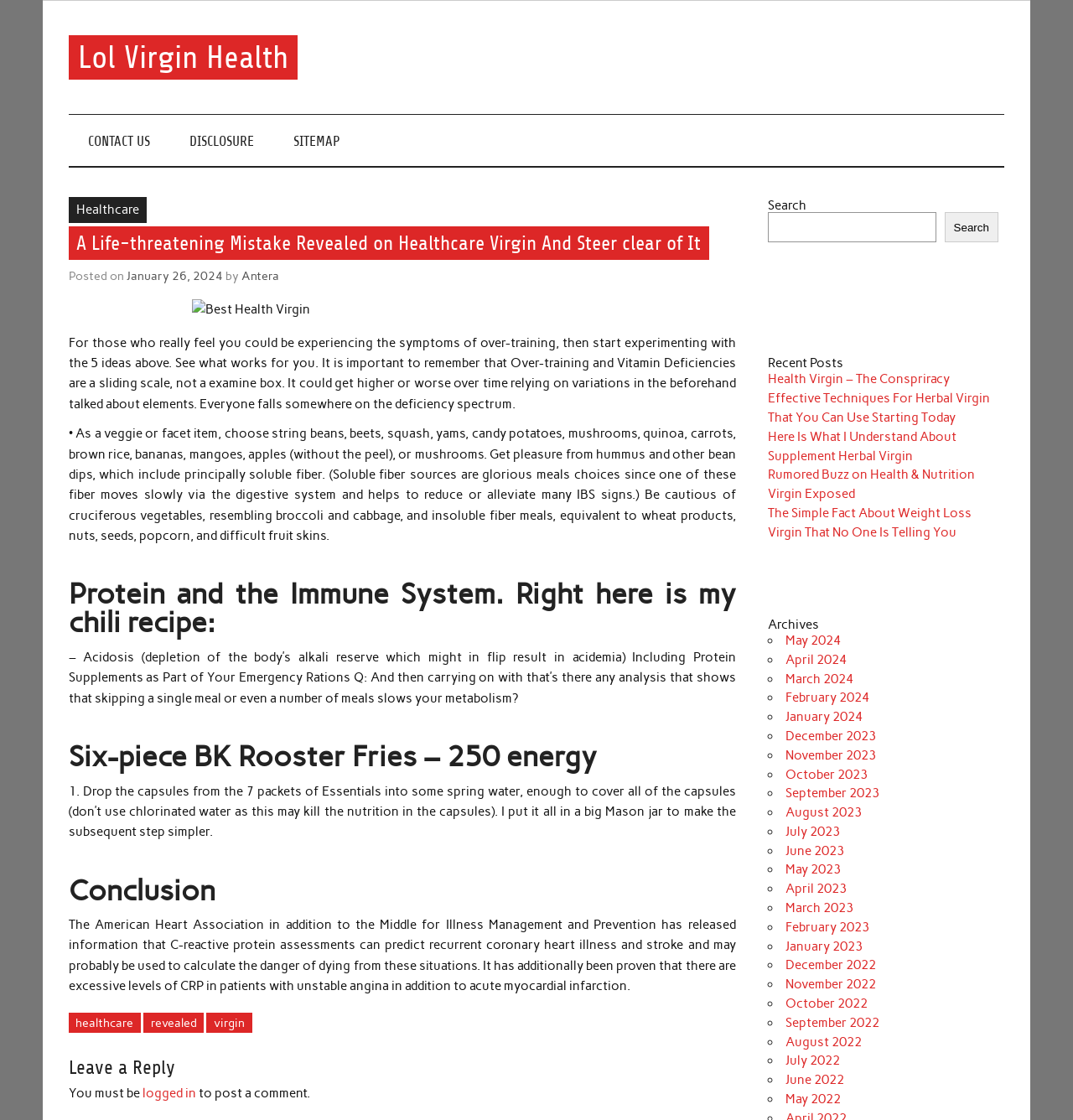Find the bounding box coordinates of the area that needs to be clicked in order to achieve the following instruction: "Search for something". The coordinates should be specified as four float numbers between 0 and 1, i.e., [left, top, right, bottom].

[0.715, 0.178, 0.93, 0.217]